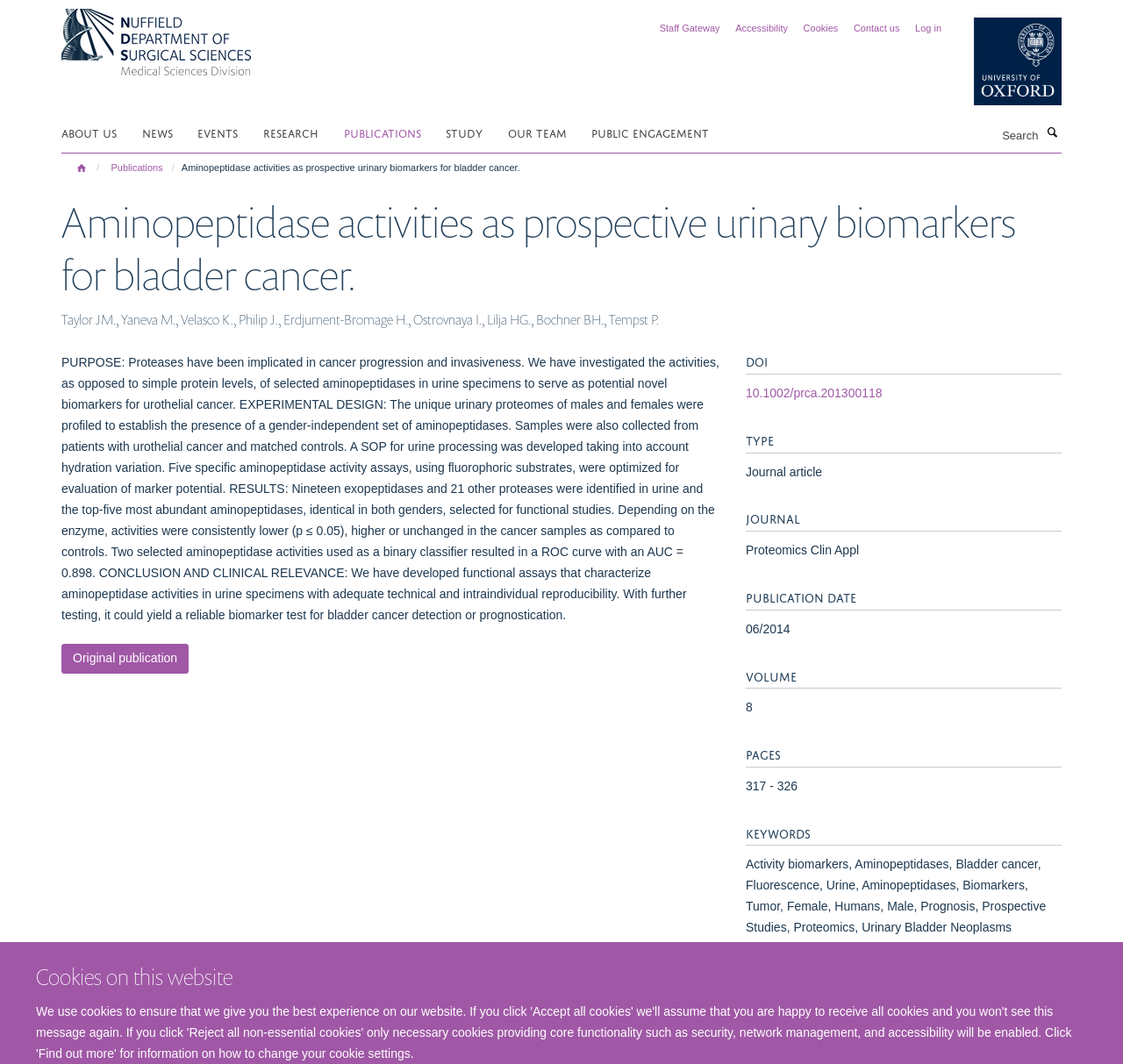Give the bounding box coordinates for this UI element: "alt="Ontario Arts Council"". The coordinates should be four float numbers between 0 and 1, arranged as [left, top, right, bottom].

None